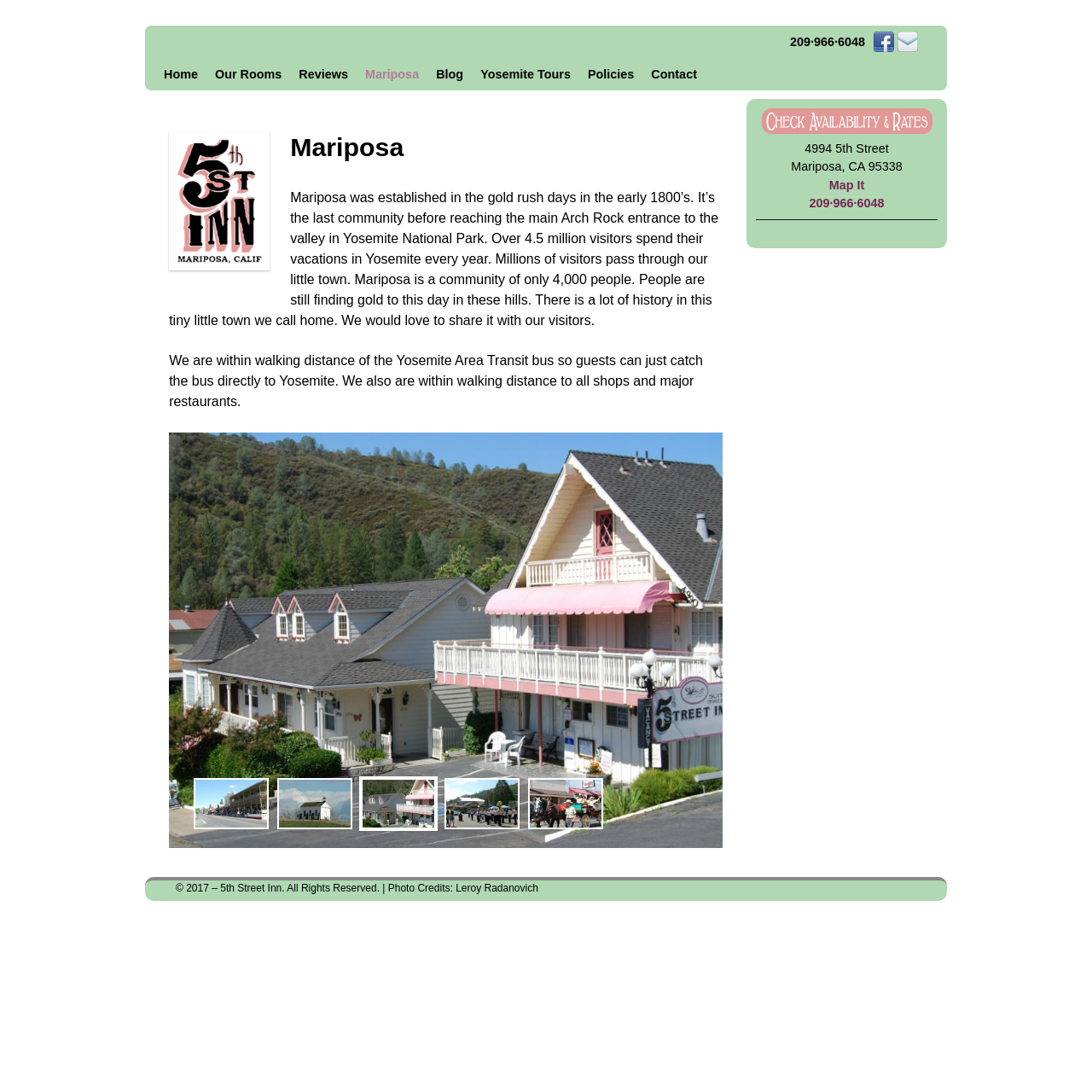How many images are in the main article section?
Please provide a comprehensive answer to the question based on the webpage screenshot.

I counted the number of image elements within the article section, which is a child of the main element. There are 7 image elements with bounding box coordinates that indicate they are within the article section.